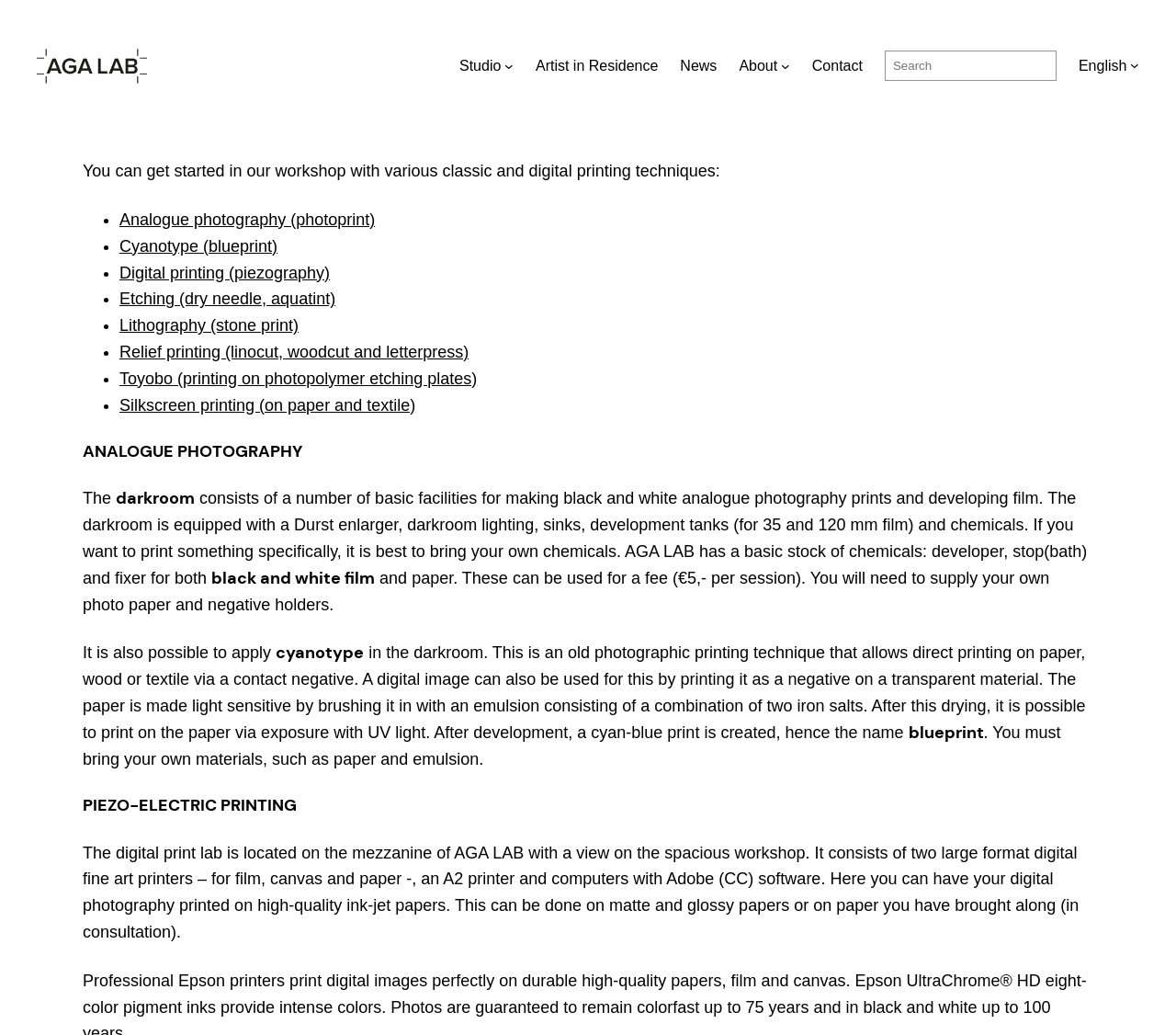Identify the bounding box coordinates of the section that should be clicked to achieve the task described: "Click on the 'About' link".

[0.628, 0.052, 0.661, 0.075]